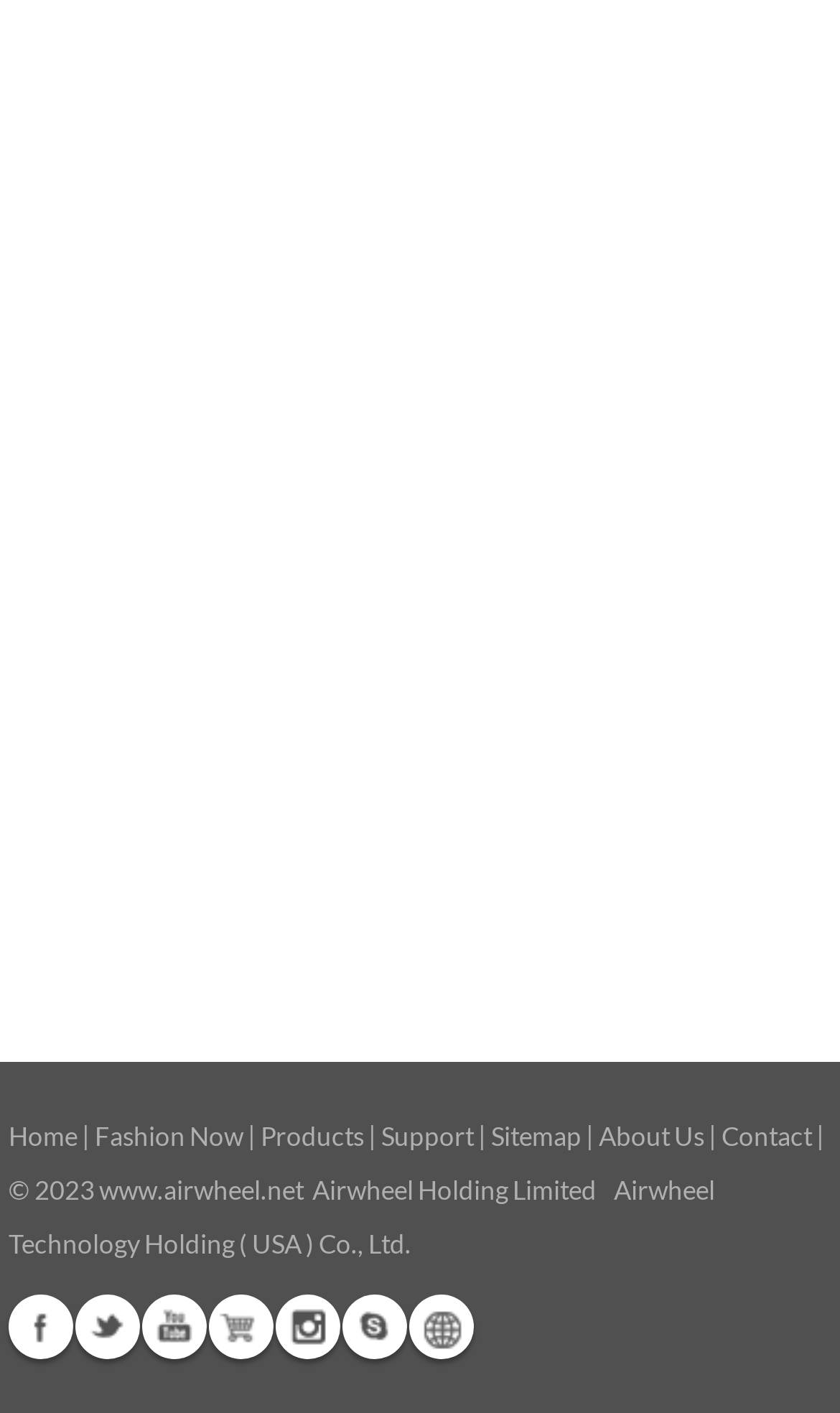Provide the bounding box coordinates of the HTML element this sentence describes: "Fashion Now".

[0.113, 0.792, 0.289, 0.815]